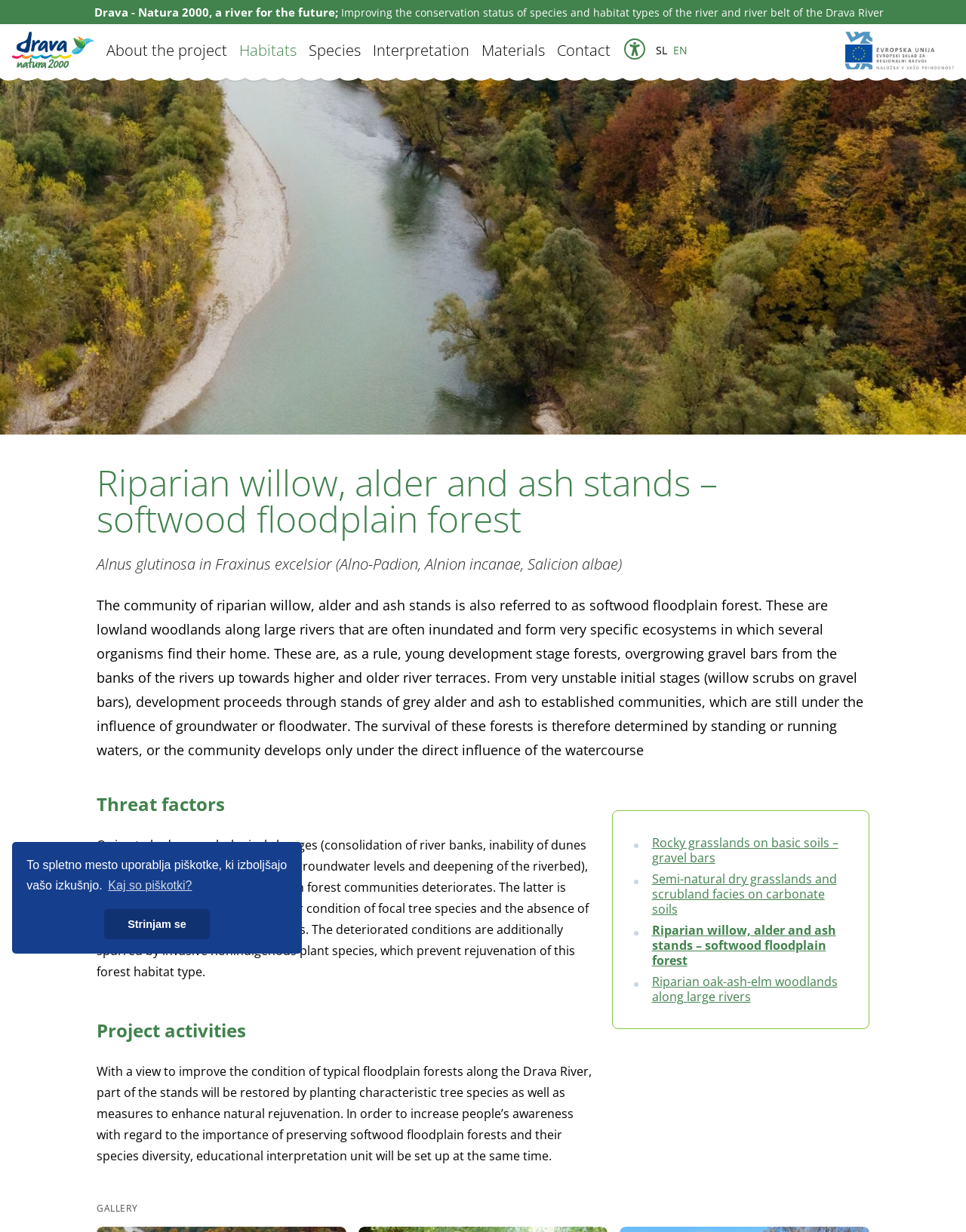Locate the bounding box of the UI element with the following description: "Strinjam se".

[0.108, 0.738, 0.217, 0.762]